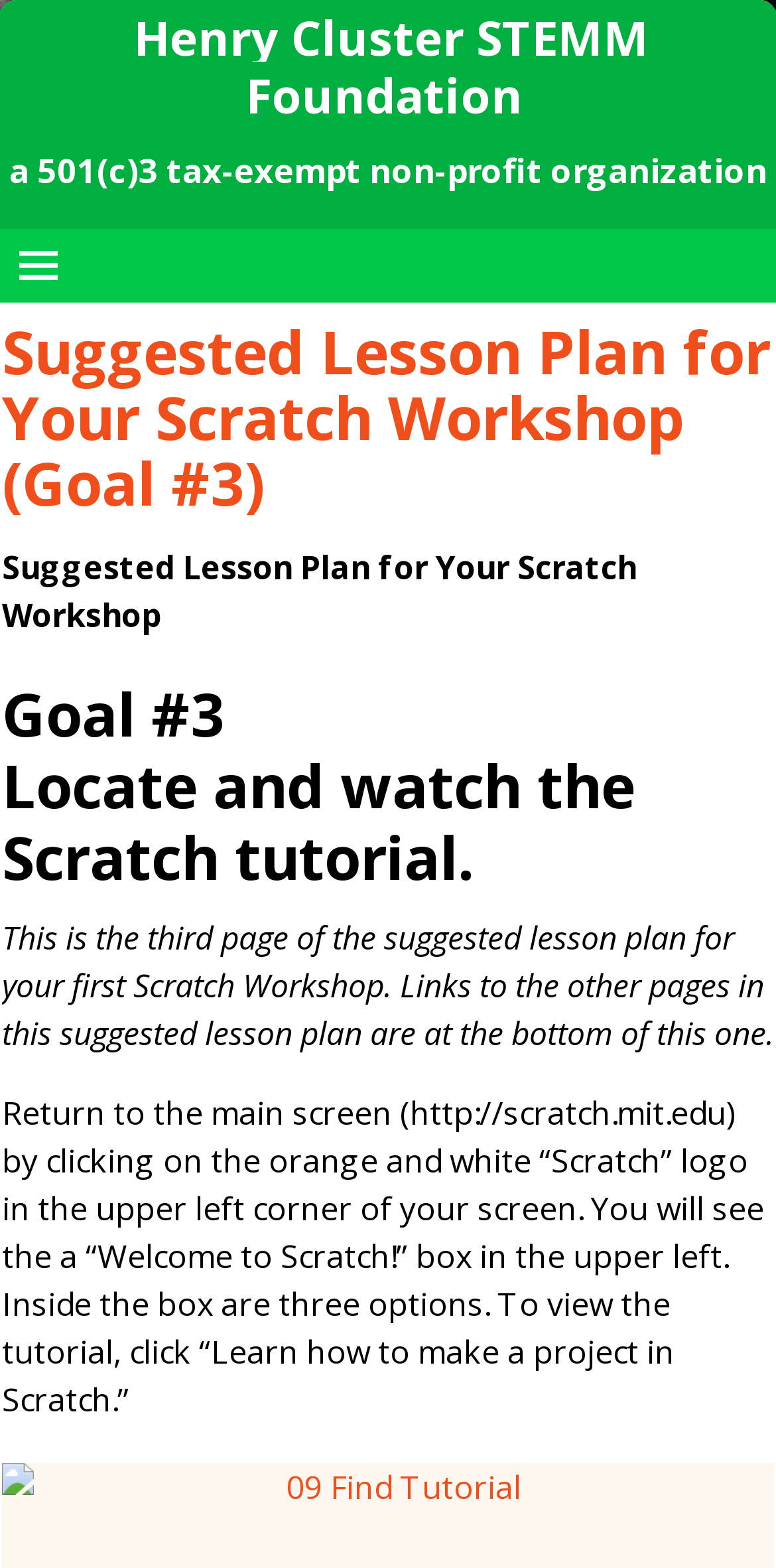Create an elaborate caption that covers all aspects of the webpage.

The webpage is about a suggested lesson plan for a Scratch workshop, specifically focusing on Goal #3. At the top, there is a heading with the title "Henry Cluster STEMM Foundation" which is also a link. Below this, there is a subtitle describing the organization as a 501(c)3 tax-exempt non-profit organization. 

The main content of the page is divided into sections, with headings and paragraphs of text. The first heading is "Suggested Lesson Plan for Your Scratch Workshop (Goal #3)" which is followed by a paragraph of text explaining that this is the third page of the suggested lesson plan. 

Further down, there is another heading "Goal #3 Locate and watch the Scratch tutorial" which is followed by a detailed paragraph of instructions on how to return to the main screen of Scratch and access the tutorial. The text provides step-by-step guidance, including the location of the "Scratch" logo and the "Welcome to Scratch!" box.